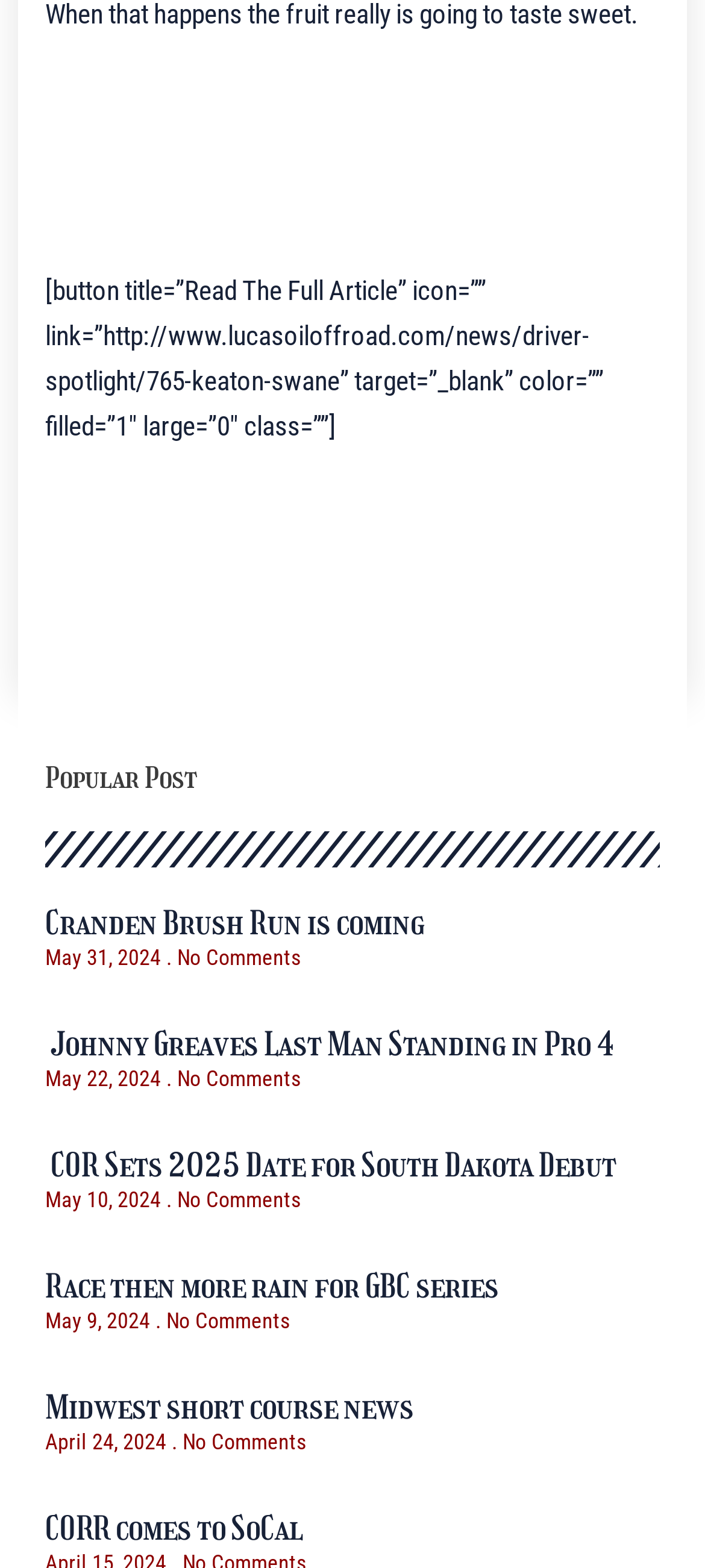Use one word or a short phrase to answer the question provided: 
What is the title of the first article?

Cranden Brush Run is coming